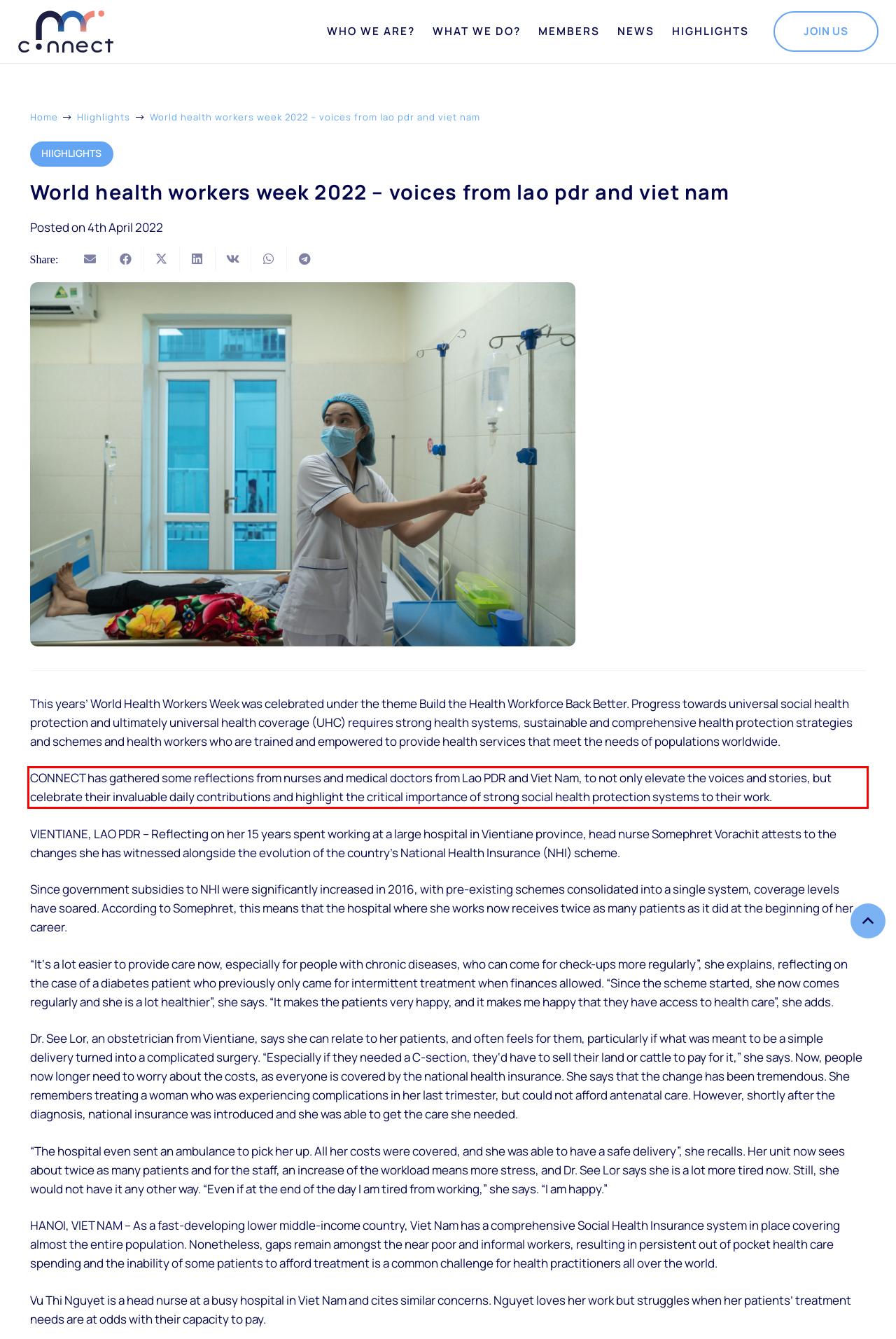Please analyze the provided webpage screenshot and perform OCR to extract the text content from the red rectangle bounding box.

CONNECT has gathered some reflections from nurses and medical doctors from Lao PDR and Viet Nam, to not only elevate the voices and stories, but celebrate their invaluable daily contributions and highlight the critical importance of strong social health protection systems to their work.